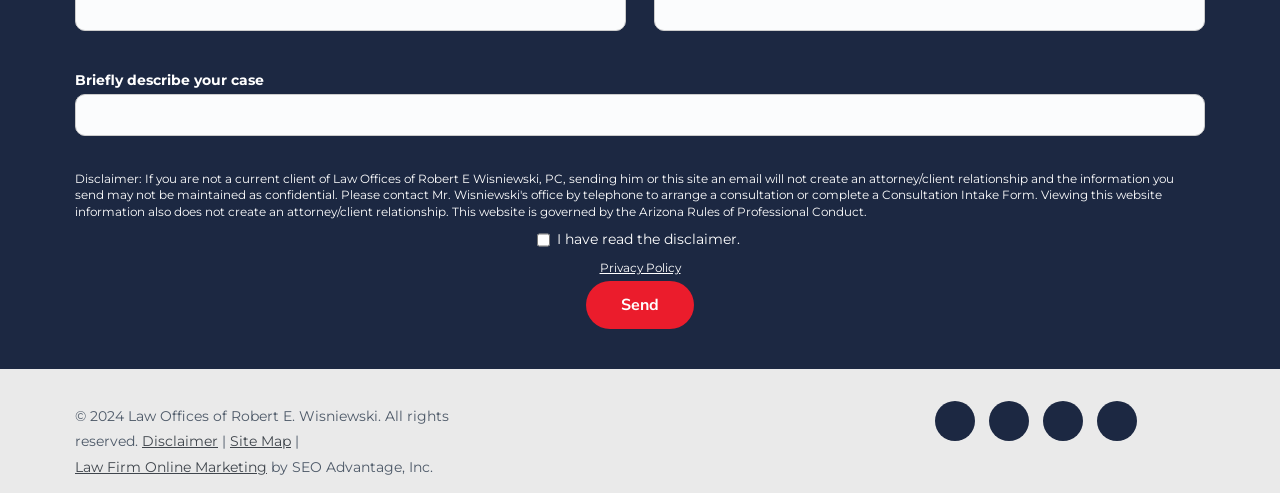Specify the bounding box coordinates of the element's region that should be clicked to achieve the following instruction: "Click the Send button". The bounding box coordinates consist of four float numbers between 0 and 1, in the format [left, top, right, bottom].

[0.458, 0.57, 0.542, 0.667]